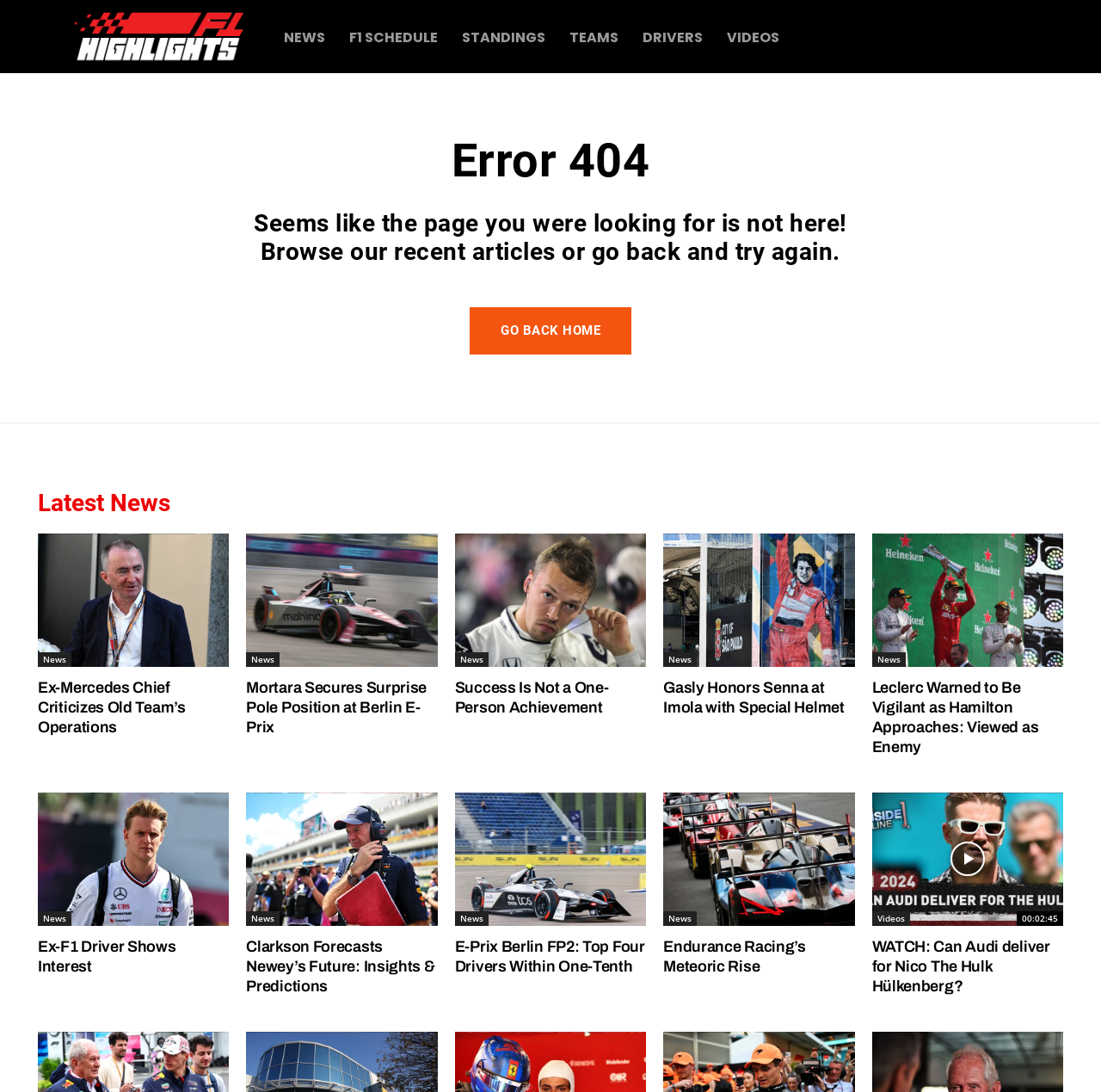How many news articles are listed on this page?
Using the information presented in the image, please offer a detailed response to the question.

There are 10 news articles listed on this page, each with a heading and a link to the full article. The articles are arranged in a vertical list below the 'Latest News' section.